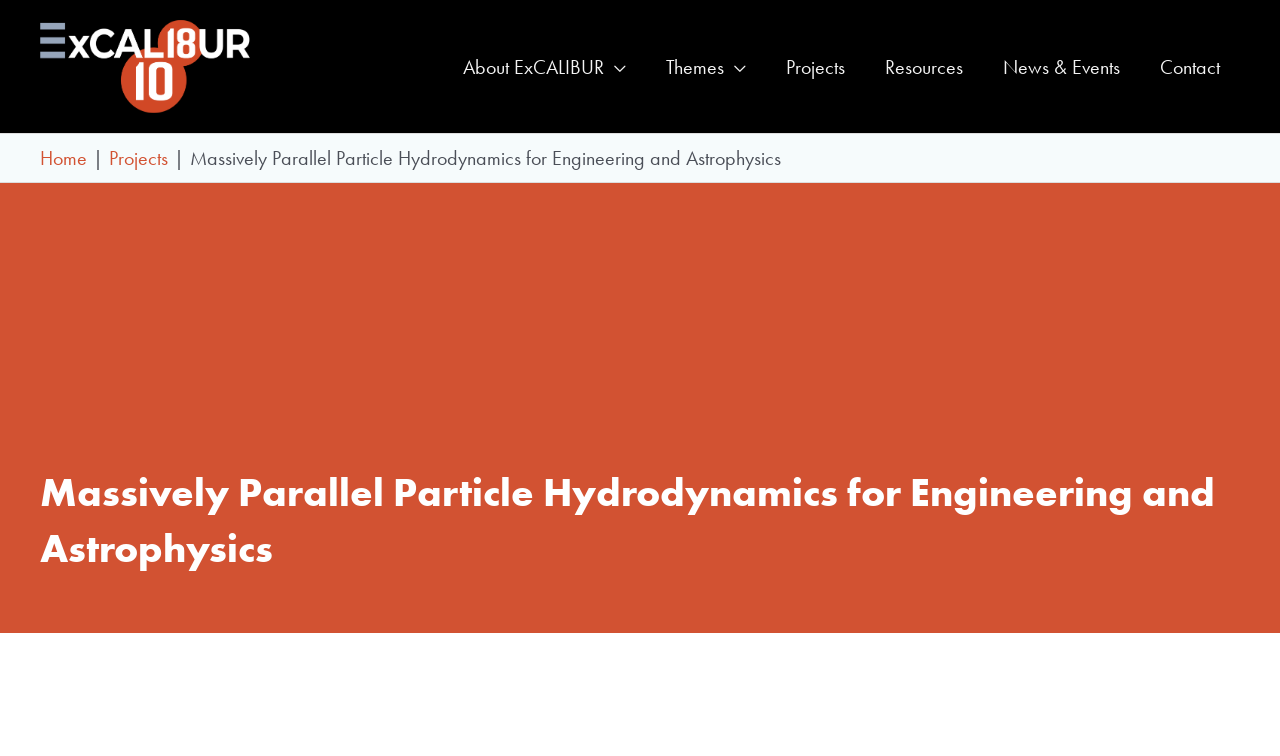Provide a brief response to the question using a single word or phrase: 
How many menu toggles are there?

2